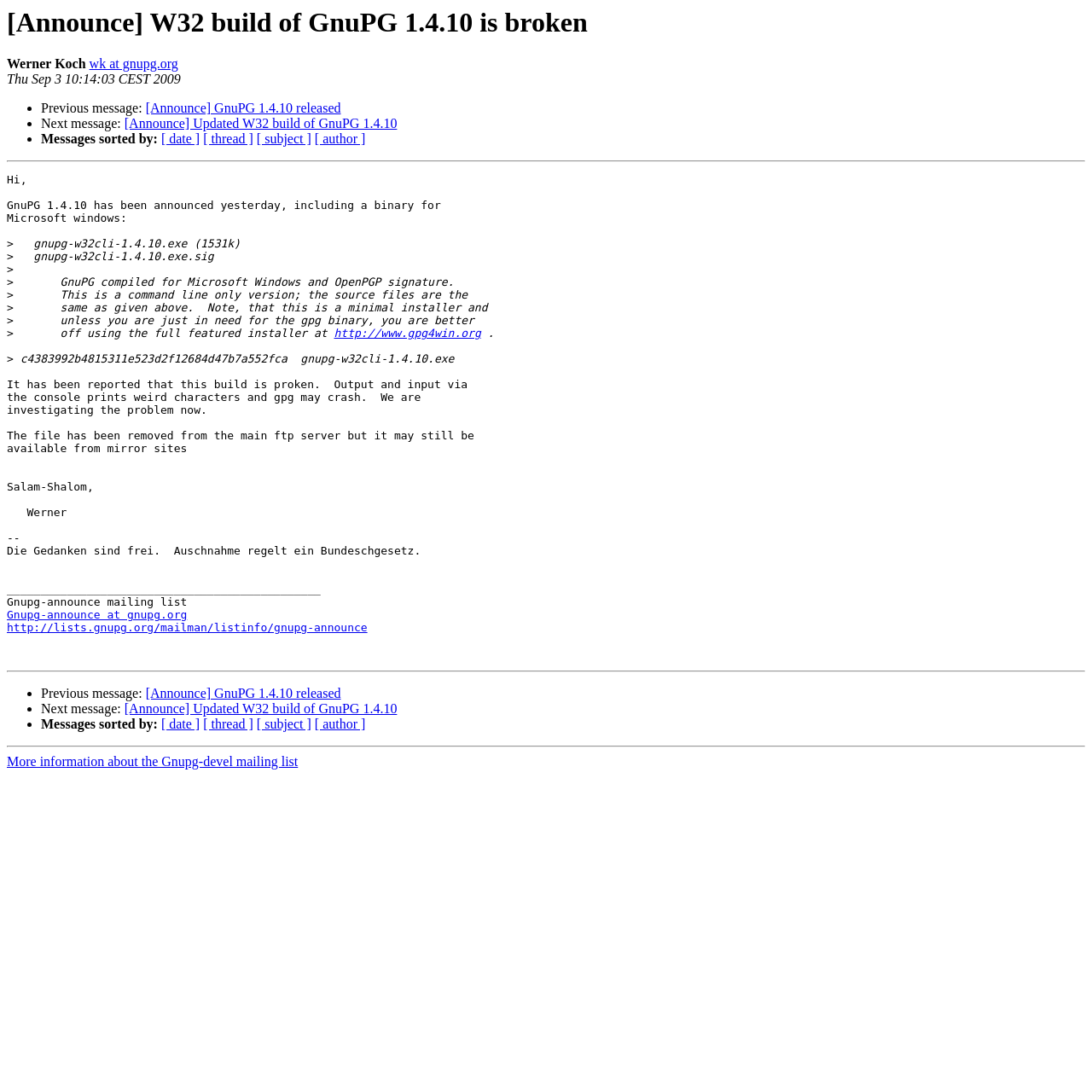Locate and provide the bounding box coordinates for the HTML element that matches this description: "[Announce] GnuPG 1.4.10 released".

[0.133, 0.628, 0.312, 0.642]